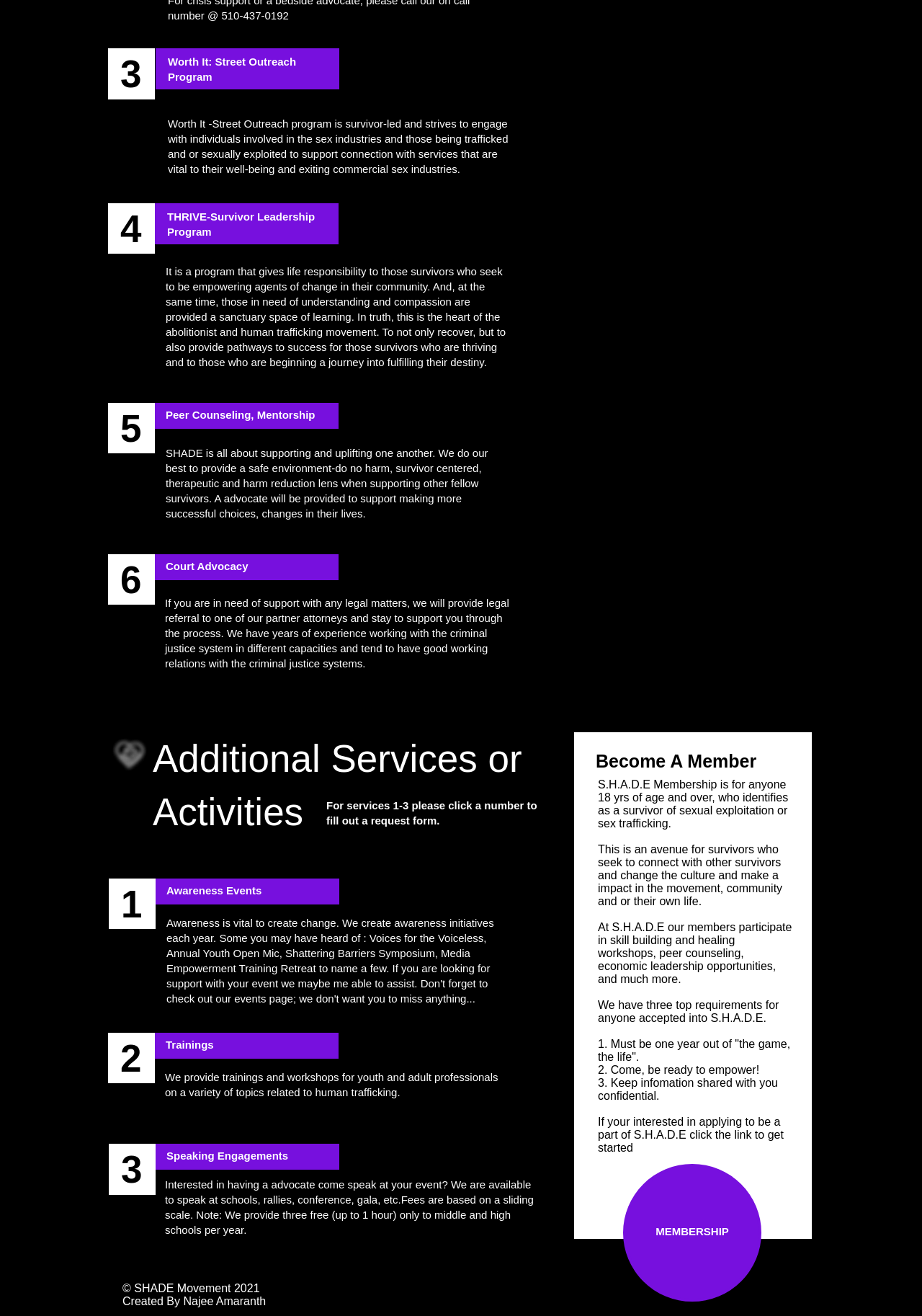Determine the bounding box for the UI element that matches this description: "What links here".

None